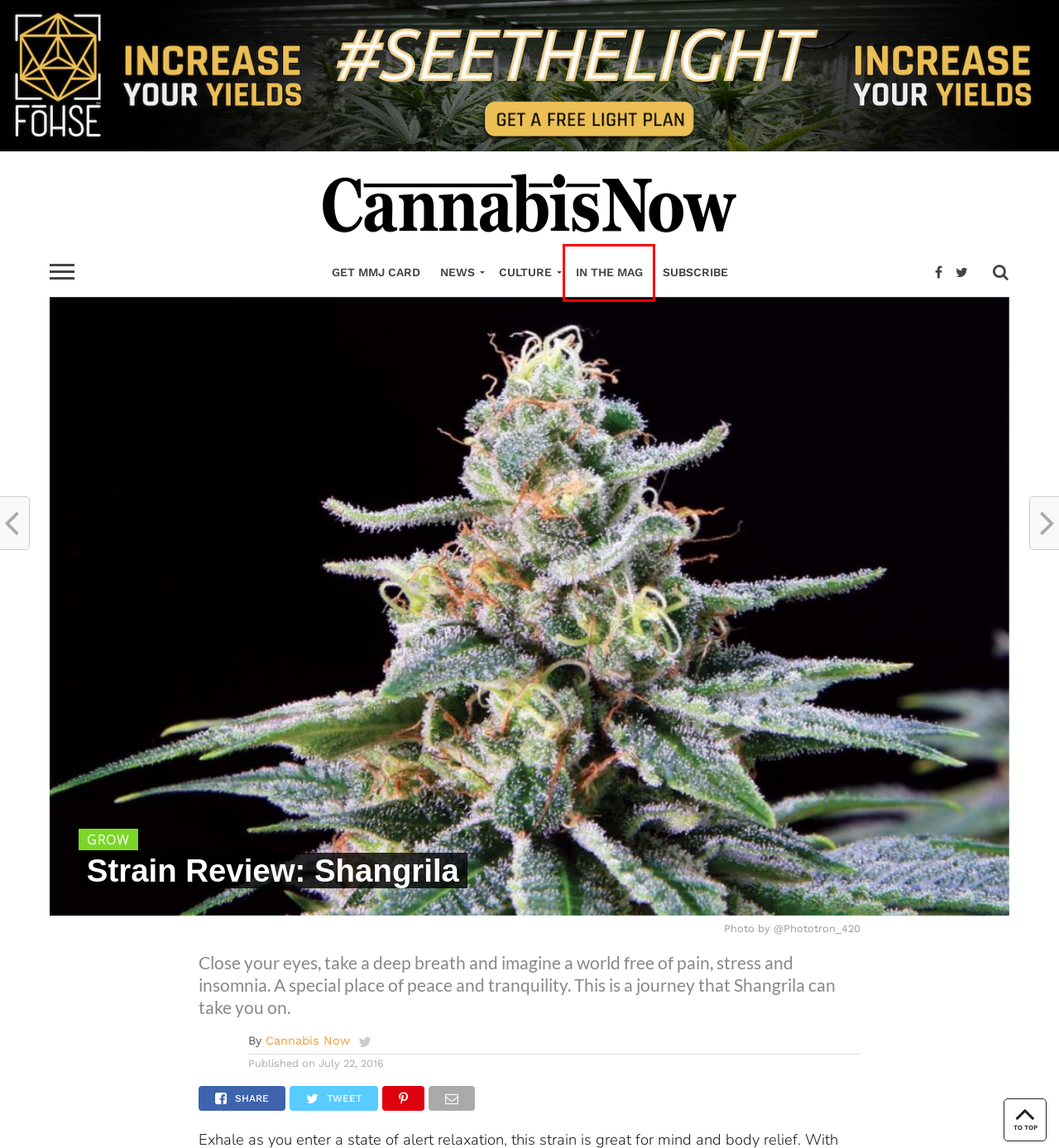You are presented with a screenshot of a webpage that includes a red bounding box around an element. Determine which webpage description best matches the page that results from clicking the element within the red bounding box. Here are the candidates:
A. Our Privacy Policy | Cannabis Now
B. About Cannabis Now | Cannabis Now
C. Cannabis Now, Author at Cannabis Now
D. Rolling Papers by Zig-Zag | Smoking Accessories
E. Will Slovenia Be the Next European Country to Legalize Cannabis? | Cannabis Now
F. LED Light by Fohse | A3i Pro Series
G. The Nation's #1 Cannabis Magazine | Cannabis Now
H. In The Magazine | Cannabis Now

H